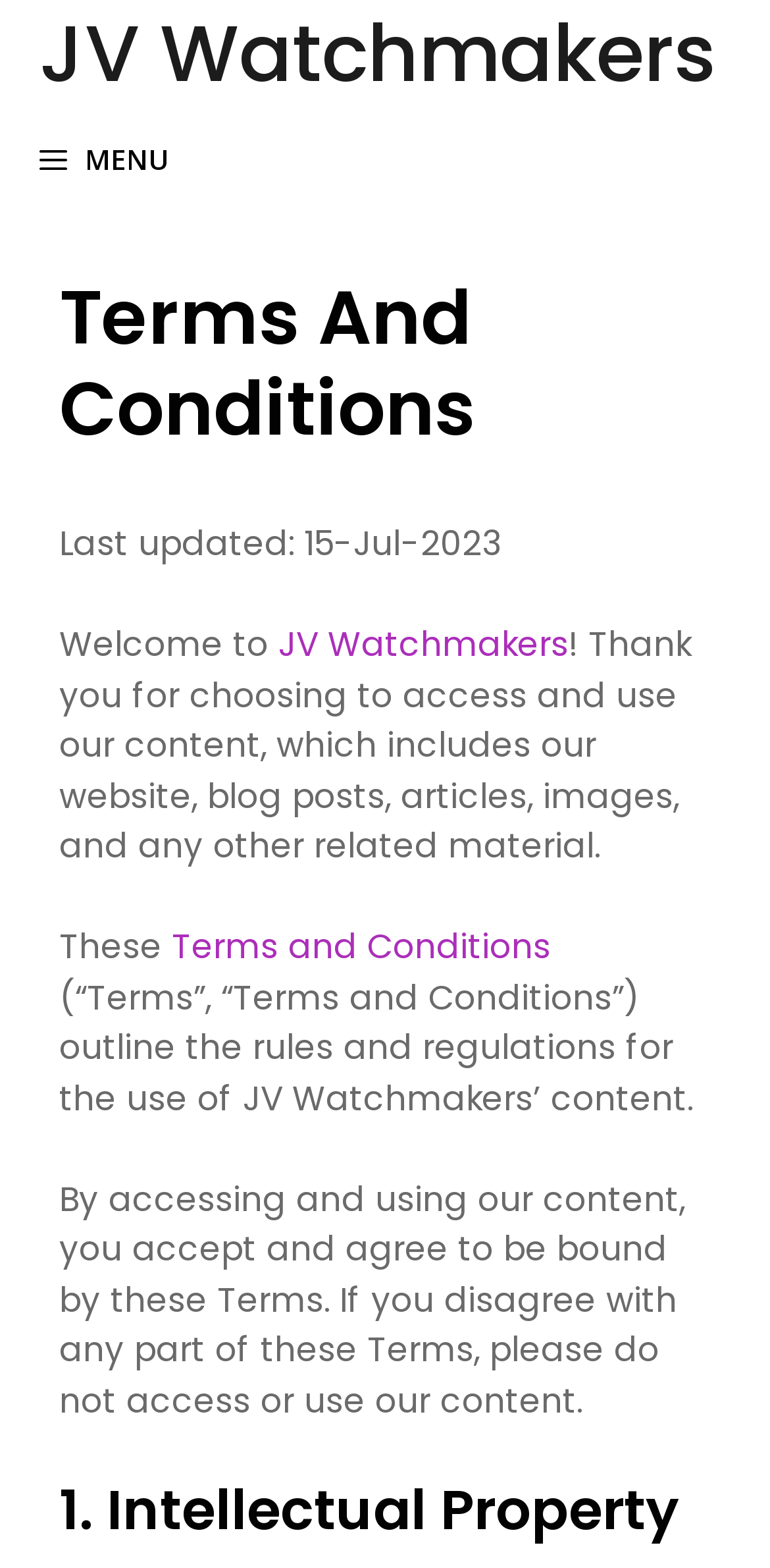Provide the bounding box coordinates for the UI element described in this sentence: "Outdoors". The coordinates should be four float values between 0 and 1, i.e., [left, top, right, bottom].

None